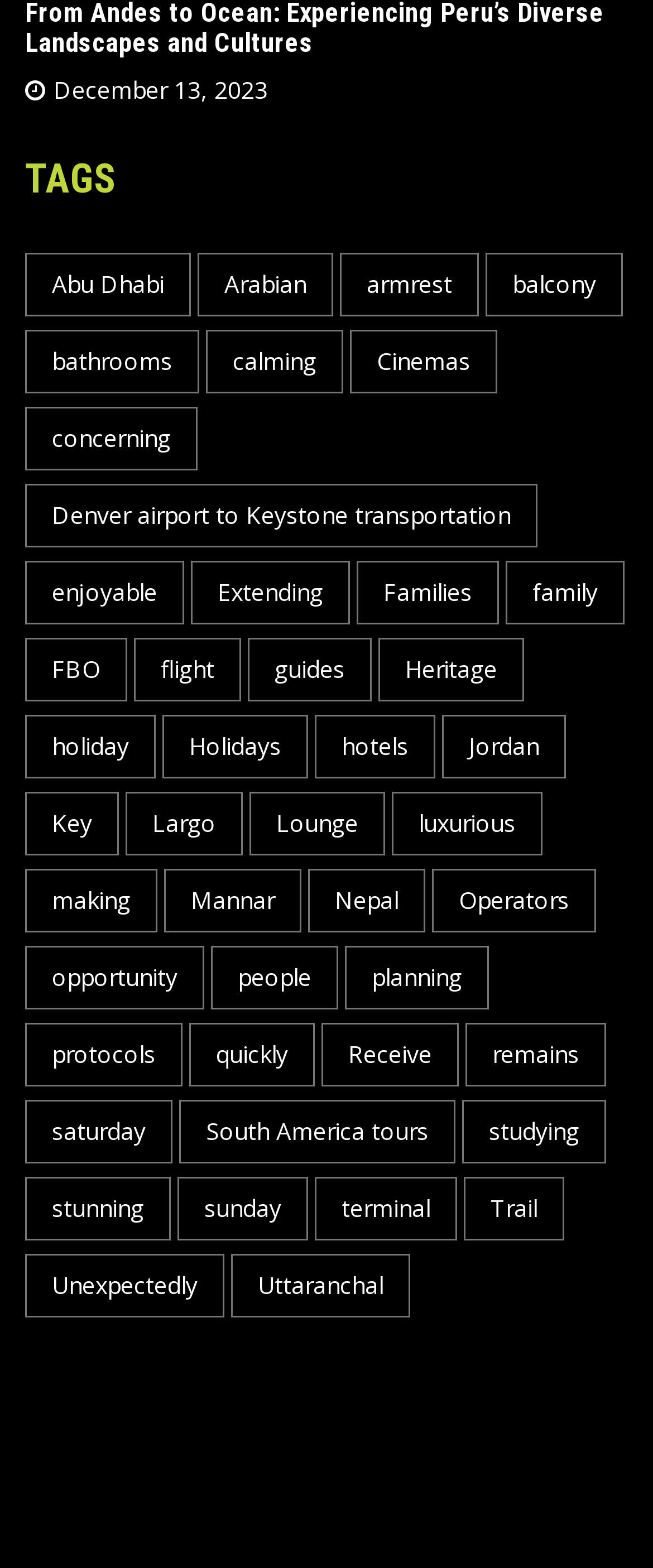Pinpoint the bounding box coordinates of the area that should be clicked to complete the following instruction: "Click on Abu Dhabi tag". The coordinates must be given as four float numbers between 0 and 1, i.e., [left, top, right, bottom].

[0.038, 0.161, 0.292, 0.202]